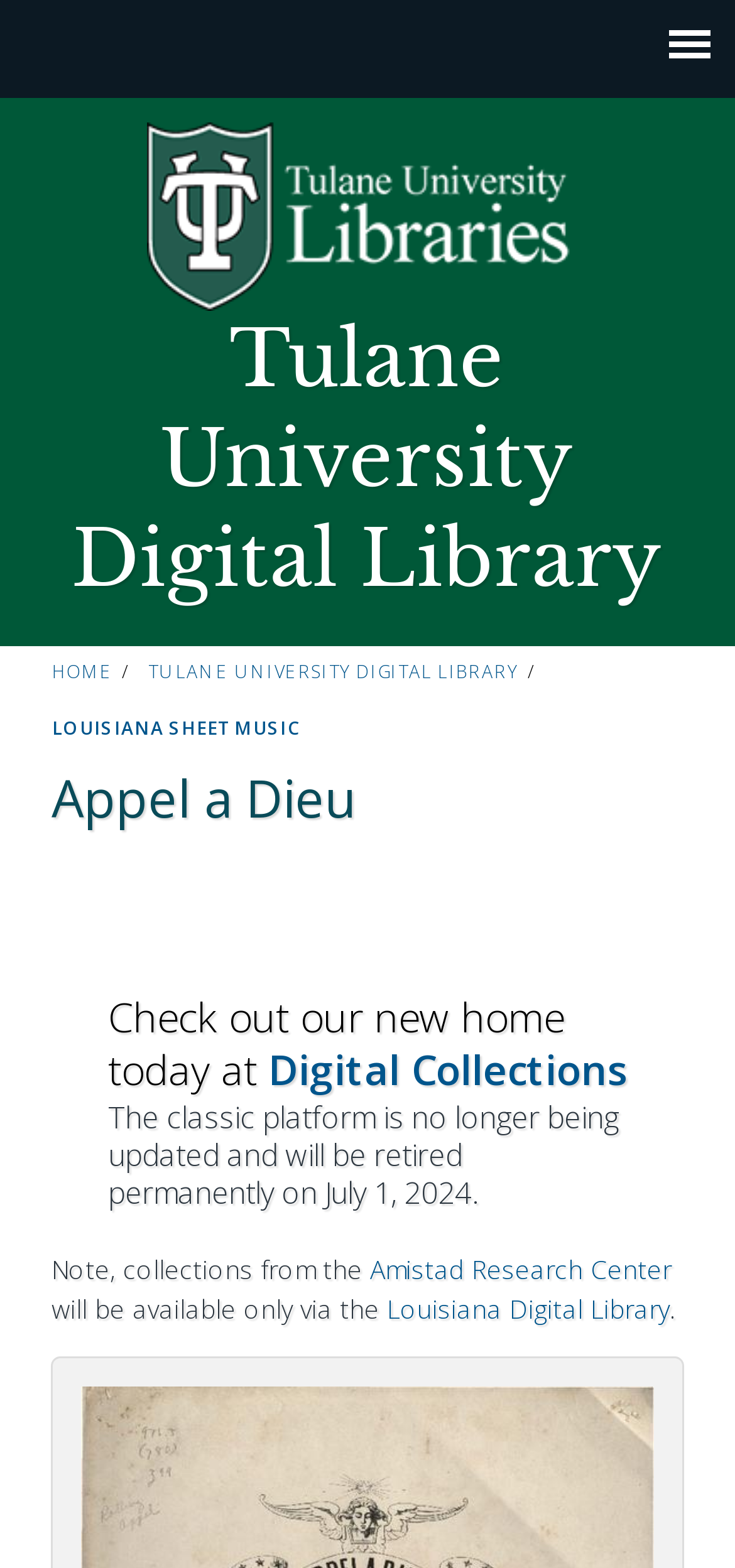Can you identify and provide the main heading of the webpage?

Appel a Dieu